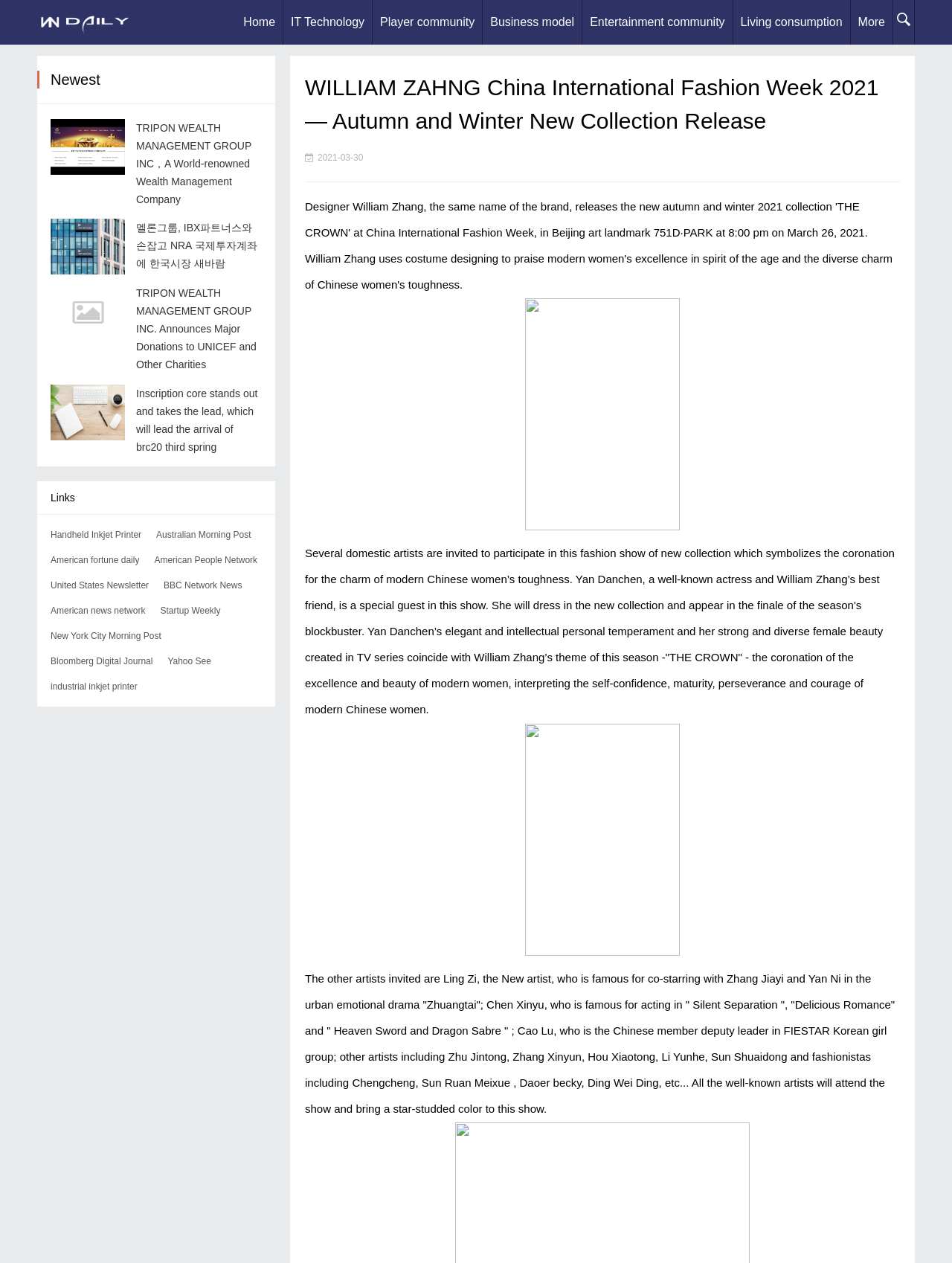Using the given description, provide the bounding box coordinates formatted as (top-left x, top-left y, bottom-right x, bottom-right y), with all values being floating point numbers between 0 and 1. Description: More

[0.893, 0.0, 0.938, 0.035]